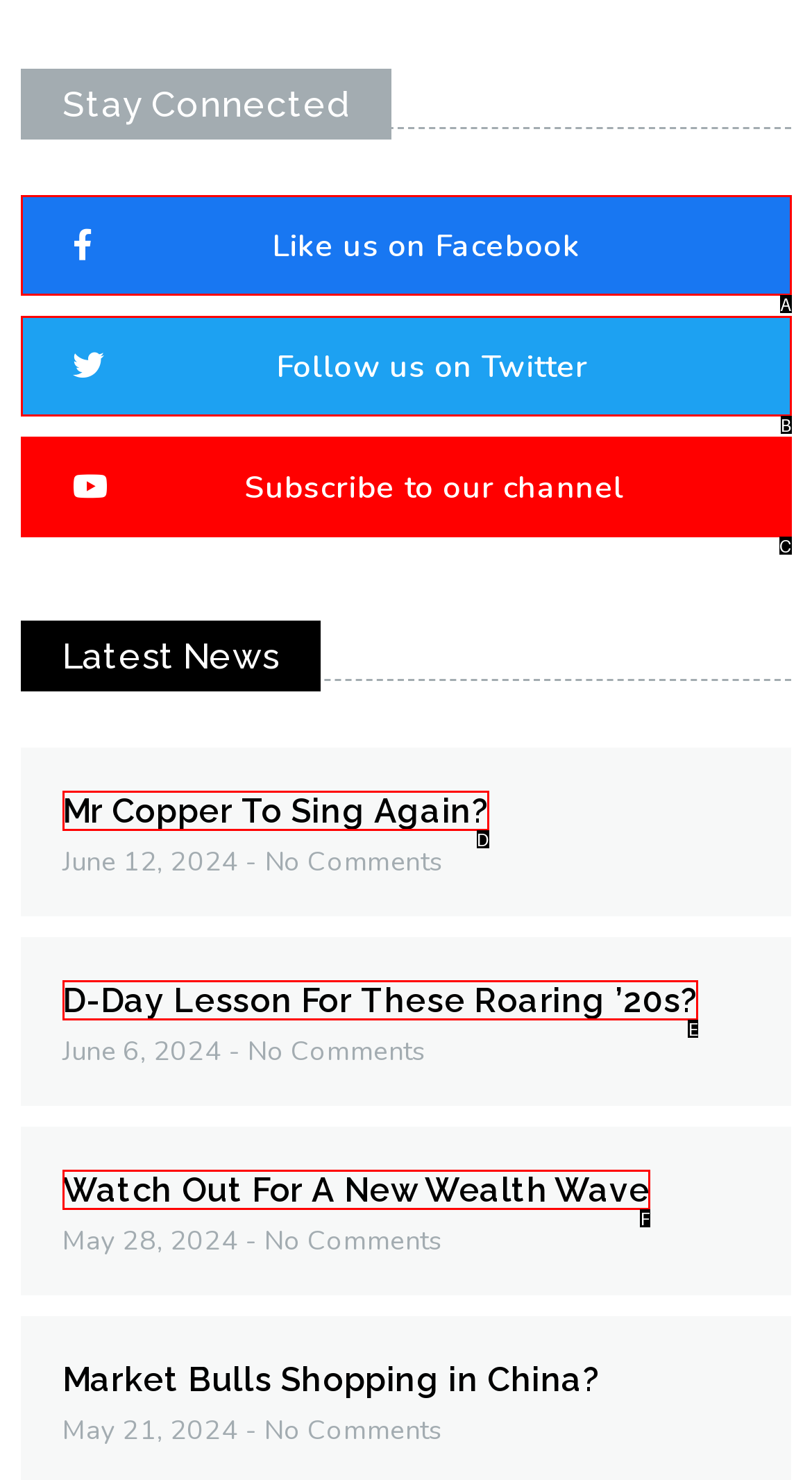From the given options, find the HTML element that fits the description: Home. Reply with the letter of the chosen element.

None